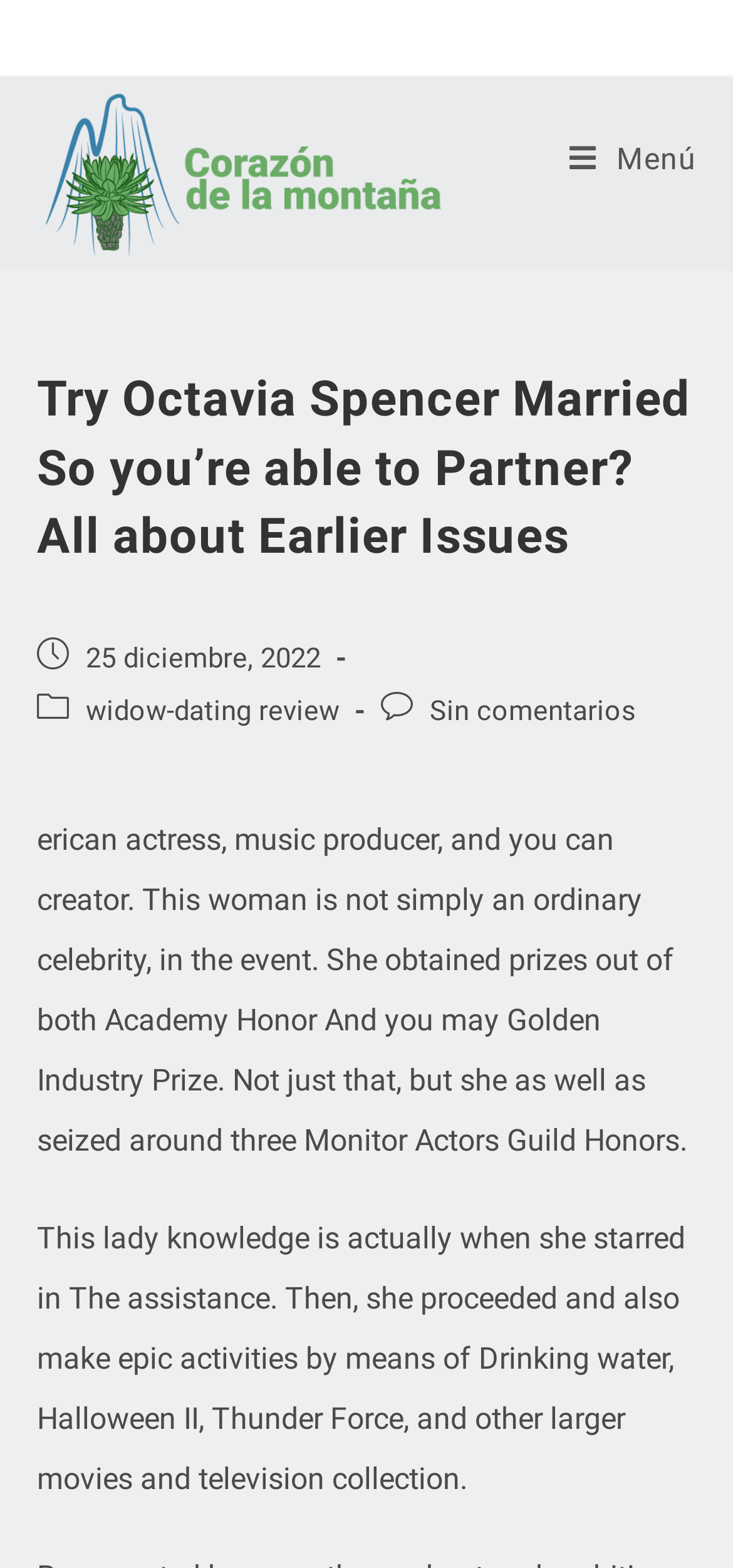What is the category of the entry?
Refer to the screenshot and deliver a thorough answer to the question presented.

The category of the entry can be found in the section 'Categoría de la entrada:' which links to 'widow-dating review', indicating that the entry is related to widow dating reviews.